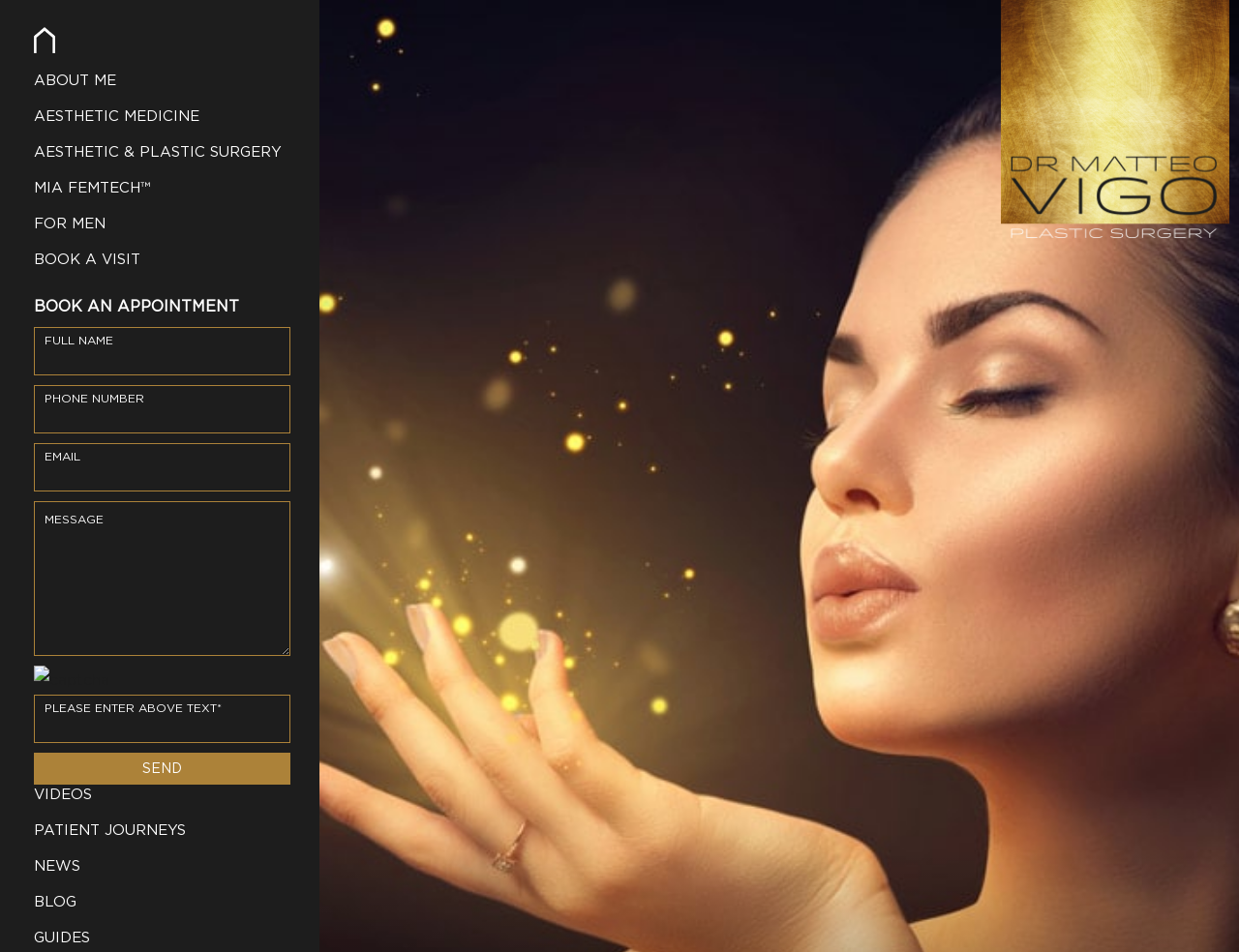Please identify the bounding box coordinates of the element I should click to complete this instruction: 'Click the Home link'. The coordinates should be given as four float numbers between 0 and 1, like this: [left, top, right, bottom].

[0.027, 0.02, 0.045, 0.062]